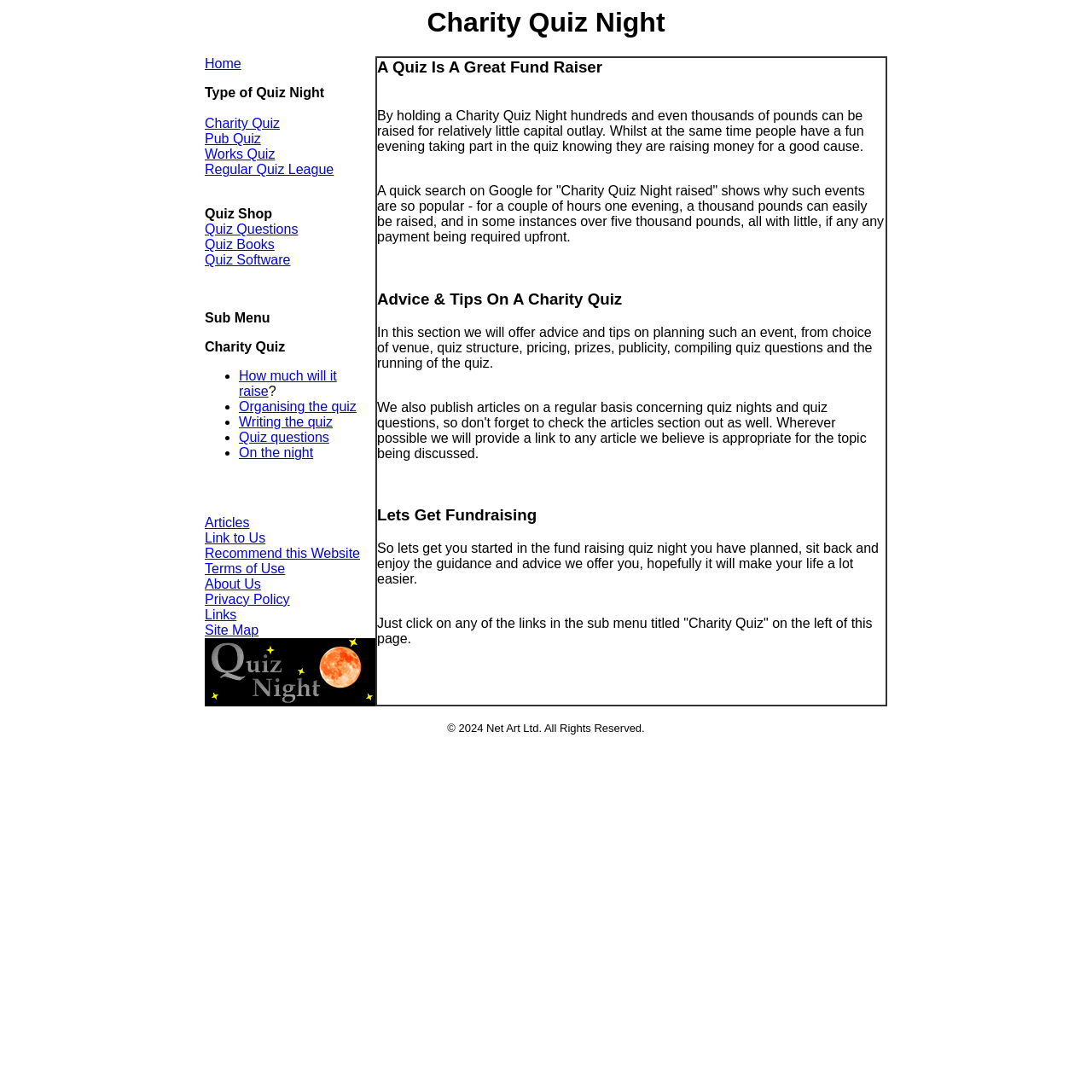Please determine the bounding box coordinates of the element's region to click in order to carry out the following instruction: "Read the 'A Quiz Is A Great Fund Raiser' heading". The coordinates should be four float numbers between 0 and 1, i.e., [left, top, right, bottom].

[0.345, 0.053, 0.811, 0.071]